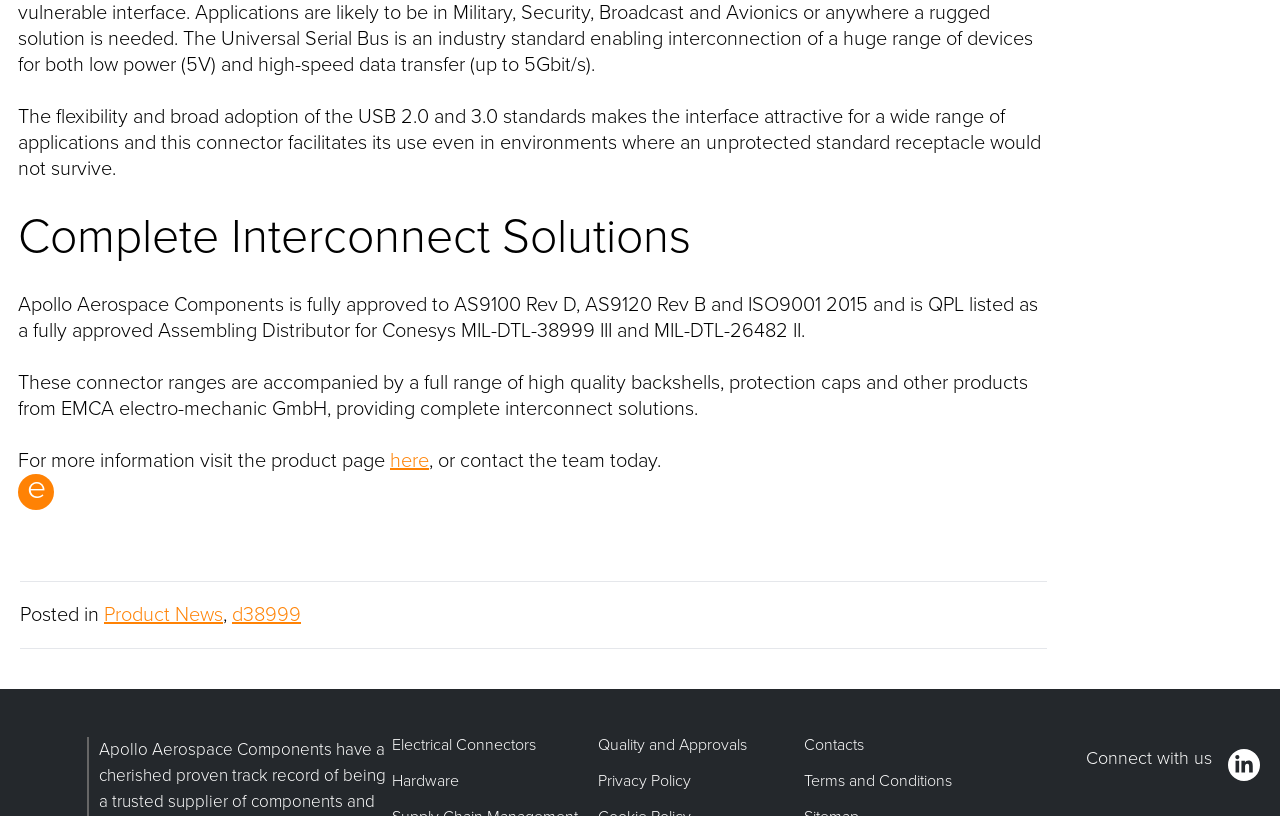Can you find the bounding box coordinates for the element that needs to be clicked to execute this instruction: "Click on 'here' to visit the product page"? The coordinates should be given as four float numbers between 0 and 1, i.e., [left, top, right, bottom].

[0.305, 0.55, 0.335, 0.58]